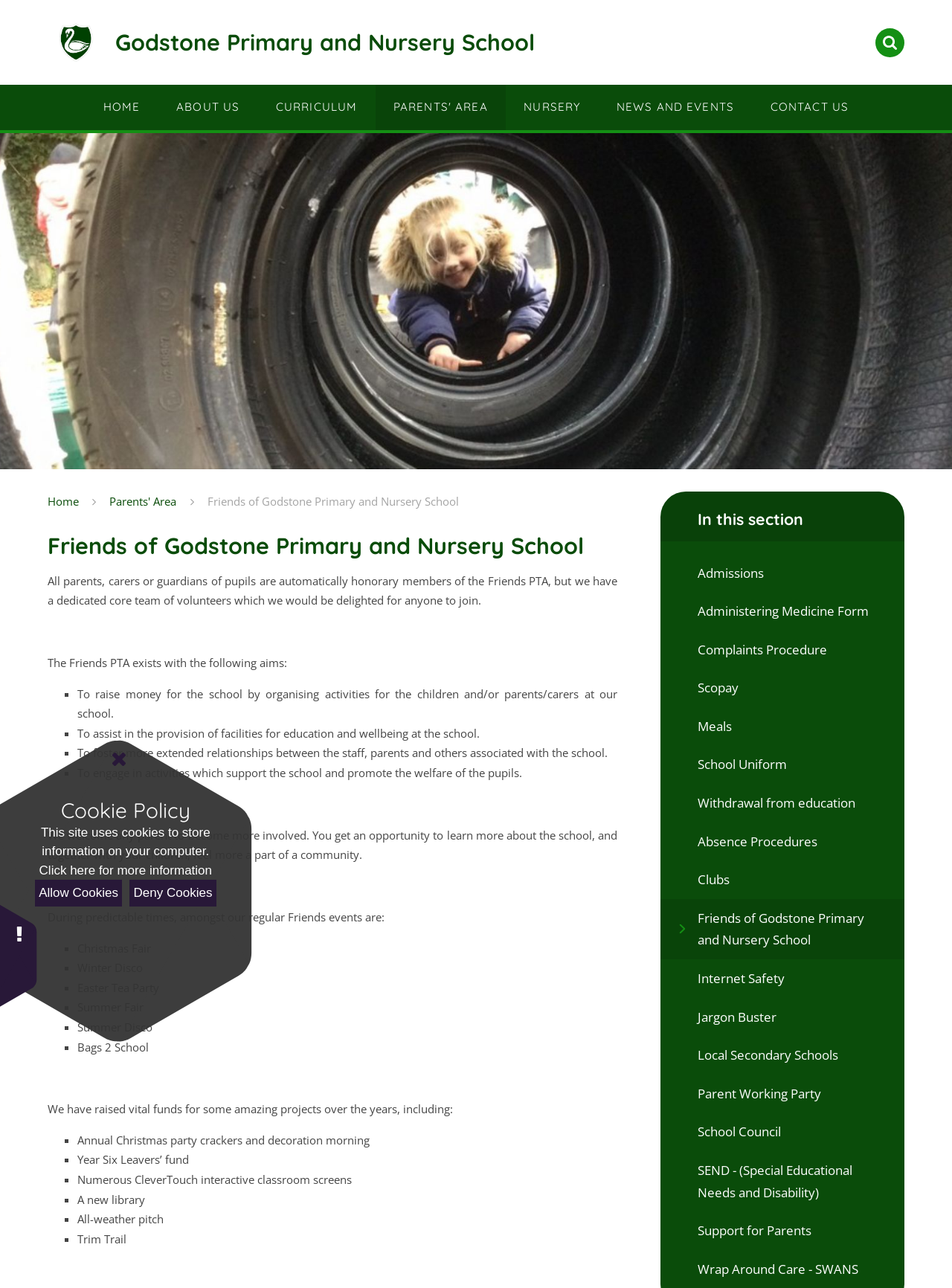Determine and generate the text content of the webpage's headline.

Godstone Primary and Nursery School